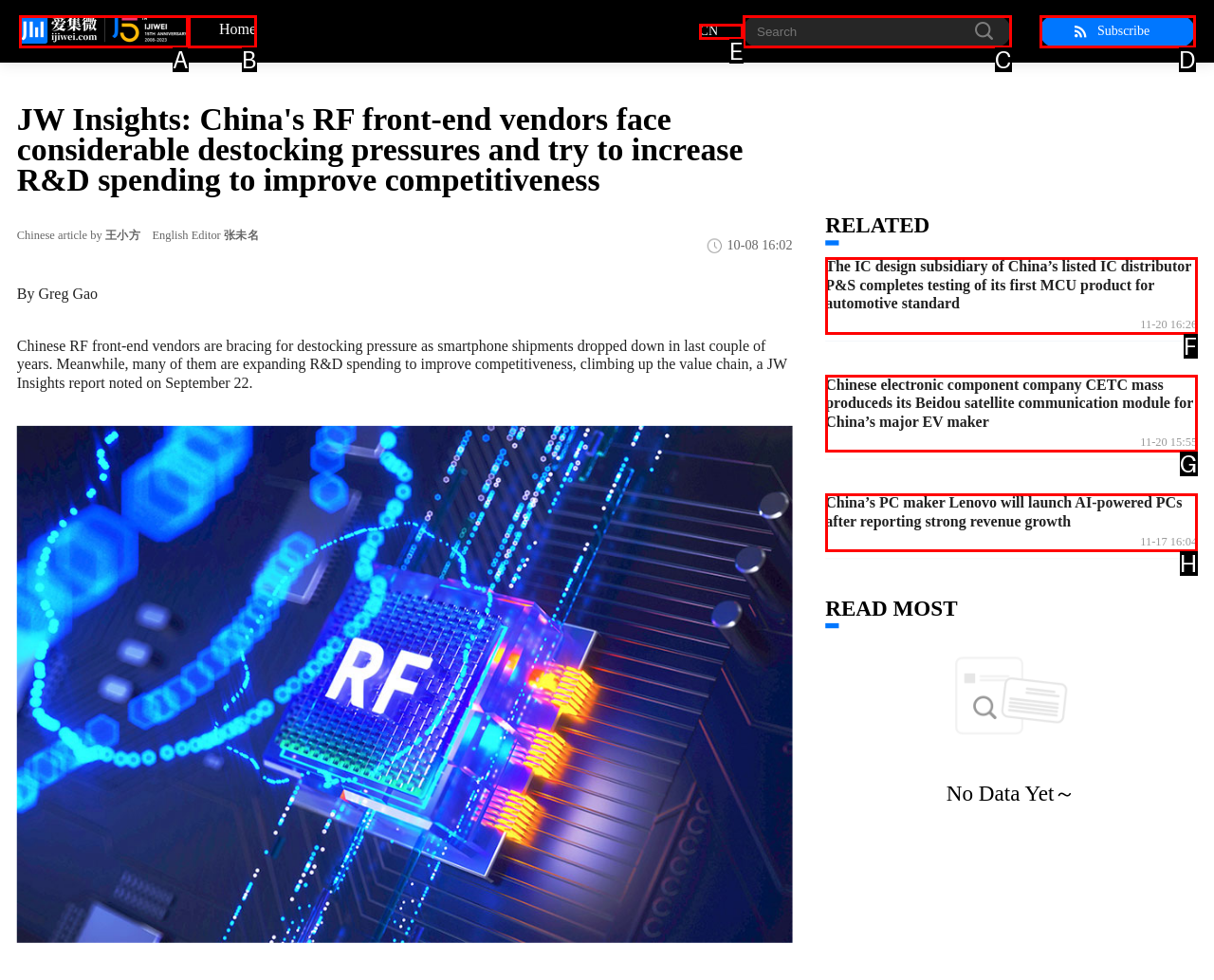Pick the HTML element that corresponds to the description: CN
Answer with the letter of the correct option from the given choices directly.

E